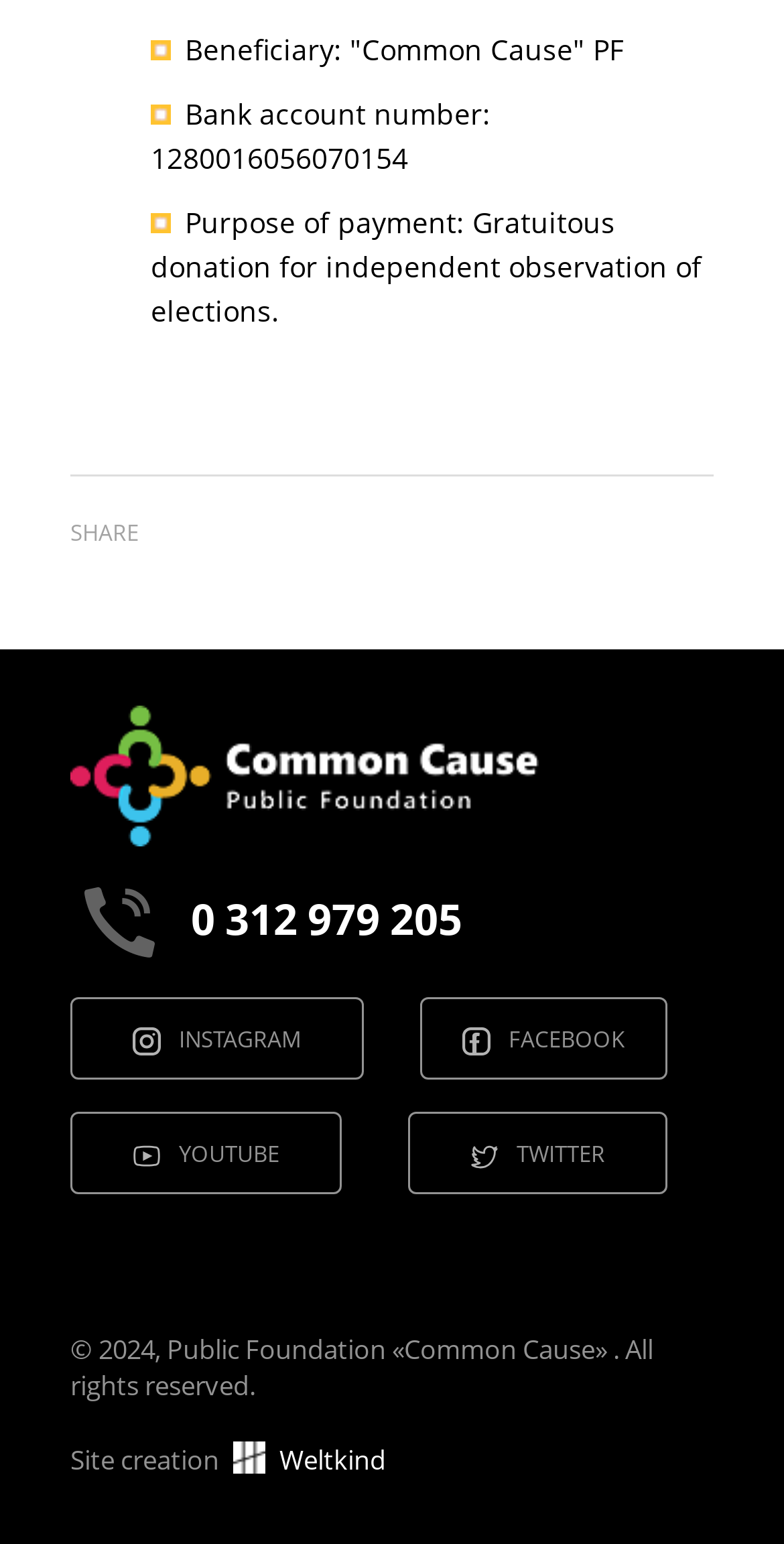Answer the following inquiry with a single word or phrase:
Who created the website?

Weltkind